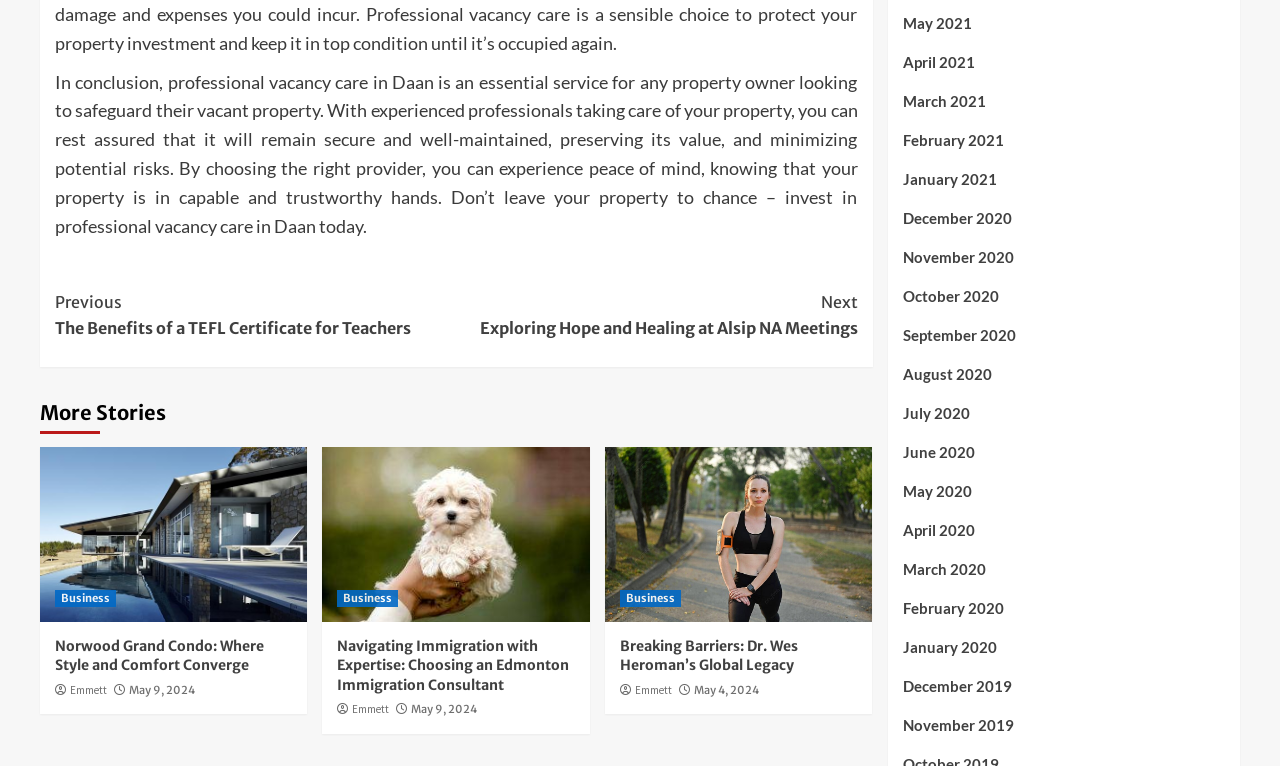Please determine the bounding box coordinates for the UI element described as: "Wix.com".

None